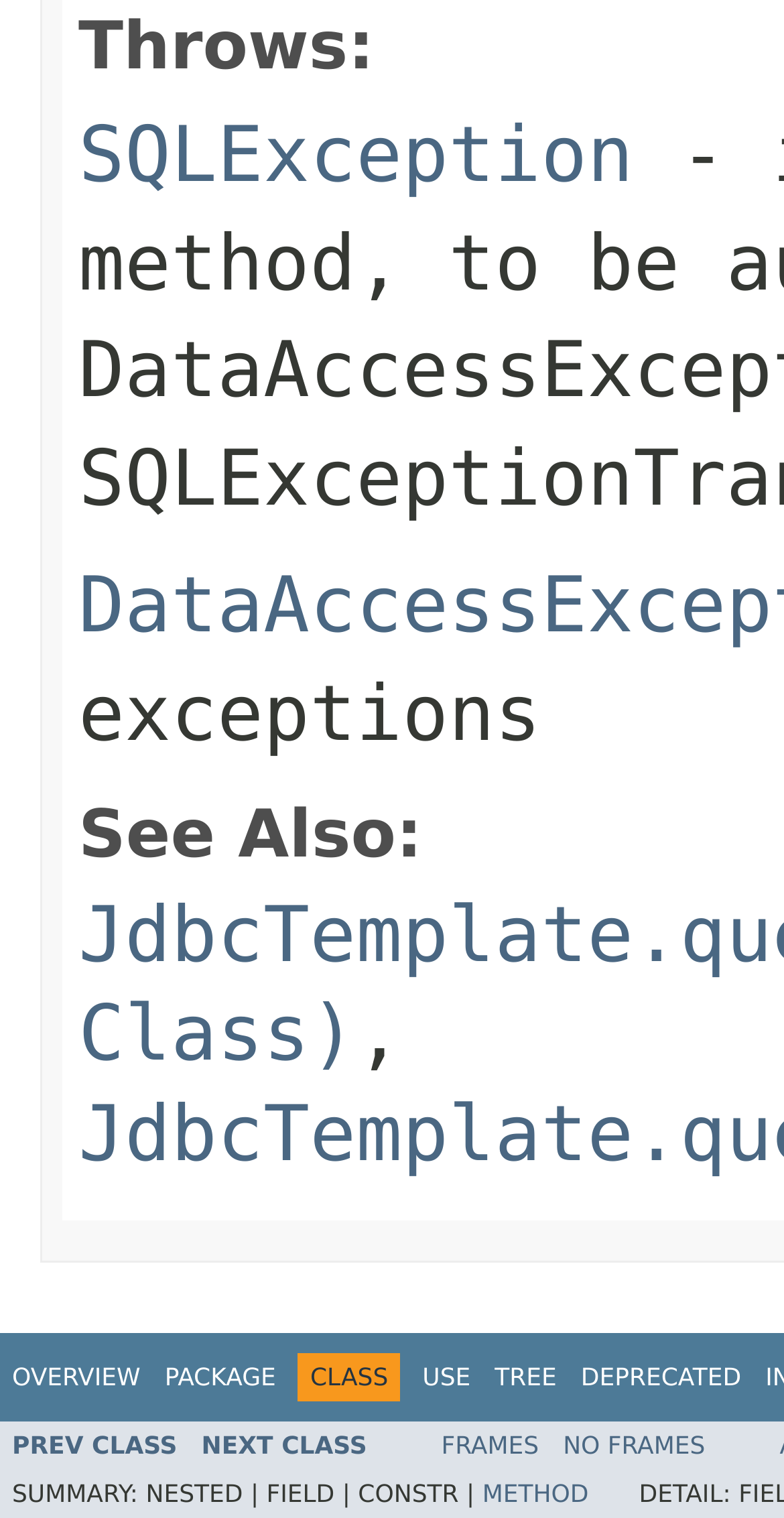Predict the bounding box of the UI element based on the description: "No Frames". The coordinates should be four float numbers between 0 and 1, formatted as [left, top, right, bottom].

[0.718, 0.943, 0.9, 0.962]